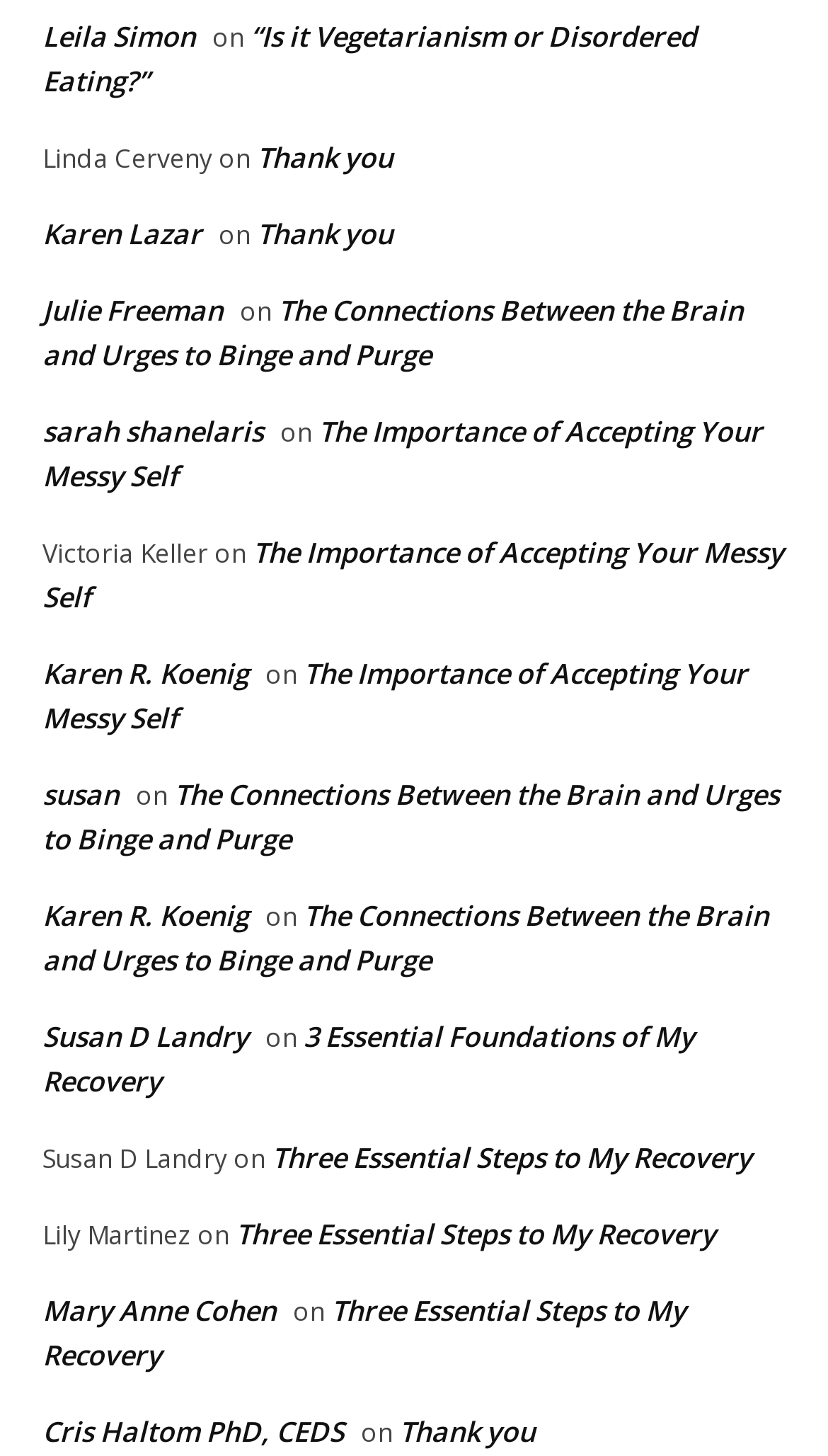Show the bounding box coordinates for the element that needs to be clicked to execute the following instruction: "Check Cris Haltom PhD, CEDS's profile". Provide the coordinates in the form of four float numbers between 0 and 1, i.e., [left, top, right, bottom].

[0.051, 0.969, 0.415, 0.996]